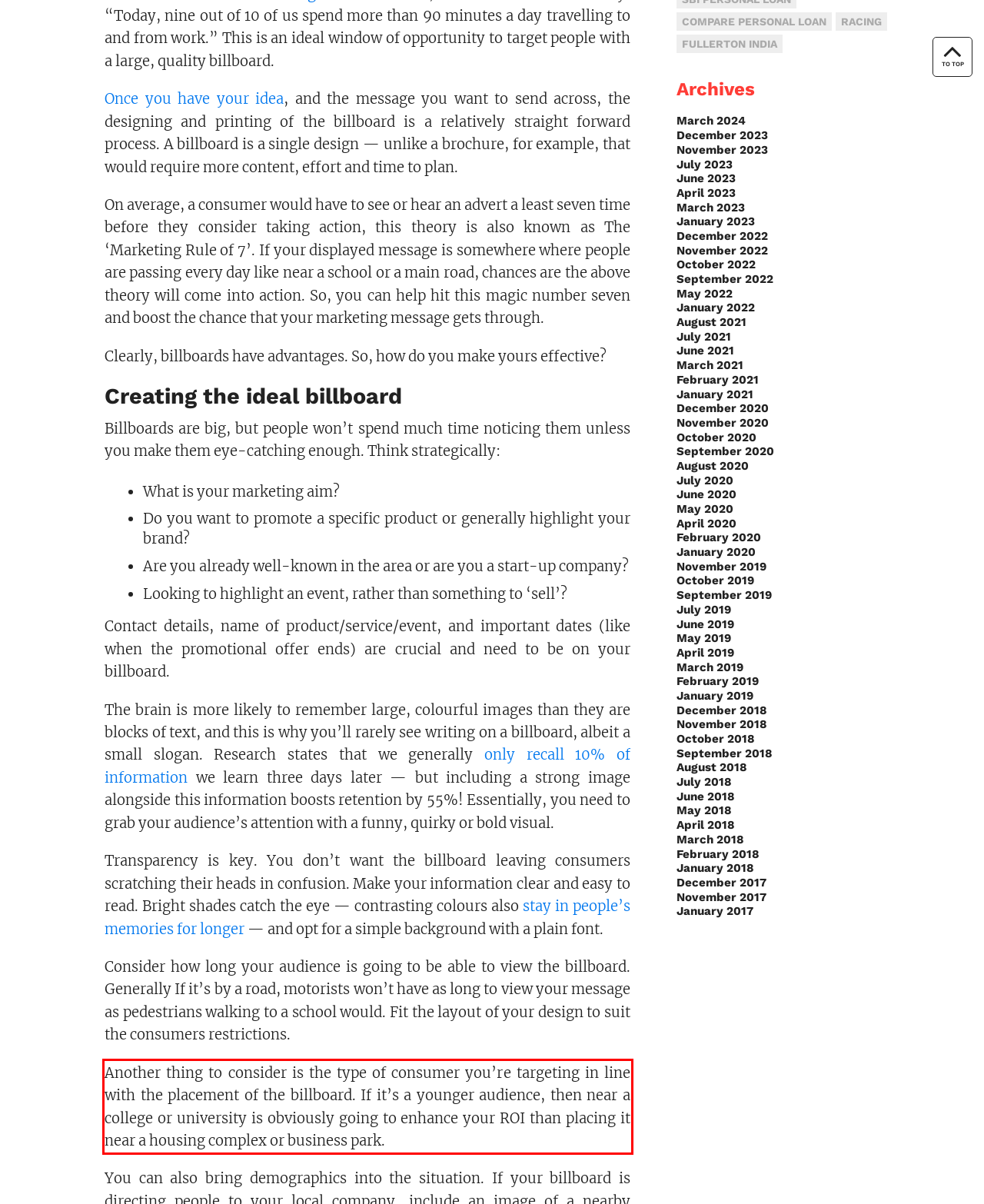From the screenshot of the webpage, locate the red bounding box and extract the text contained within that area.

Another thing to consider is the type of consumer you’re targeting in line with the placement of the billboard. If it’s a younger audience, then near a college or university is obviously going to enhance your ROI than placing it near a housing complex or business park.